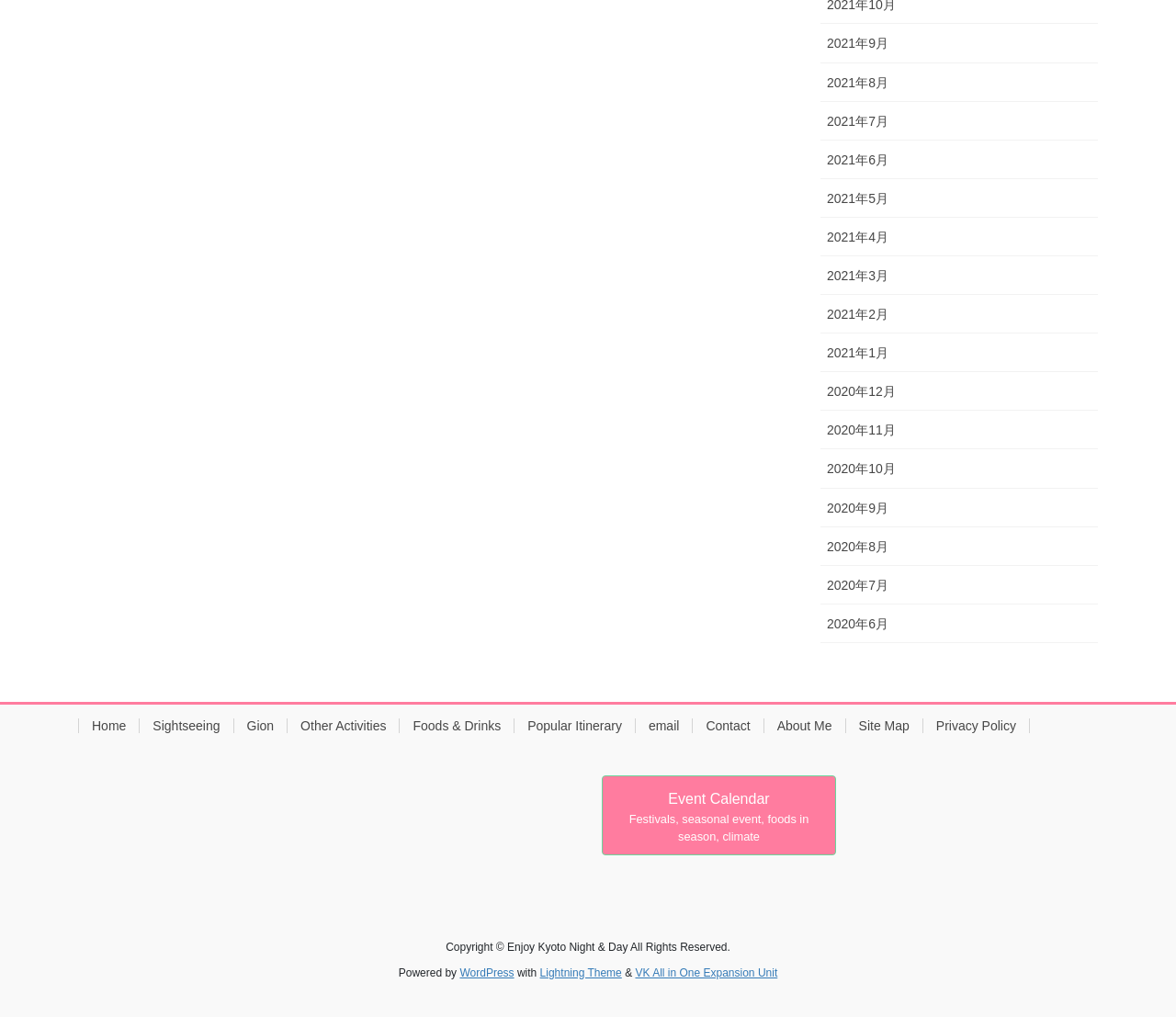Given the element description Site Map, specify the bounding box coordinates of the corresponding UI element in the format (top-left x, top-left y, bottom-right x, bottom-right y). All values must be between 0 and 1.

[0.718, 0.706, 0.784, 0.721]